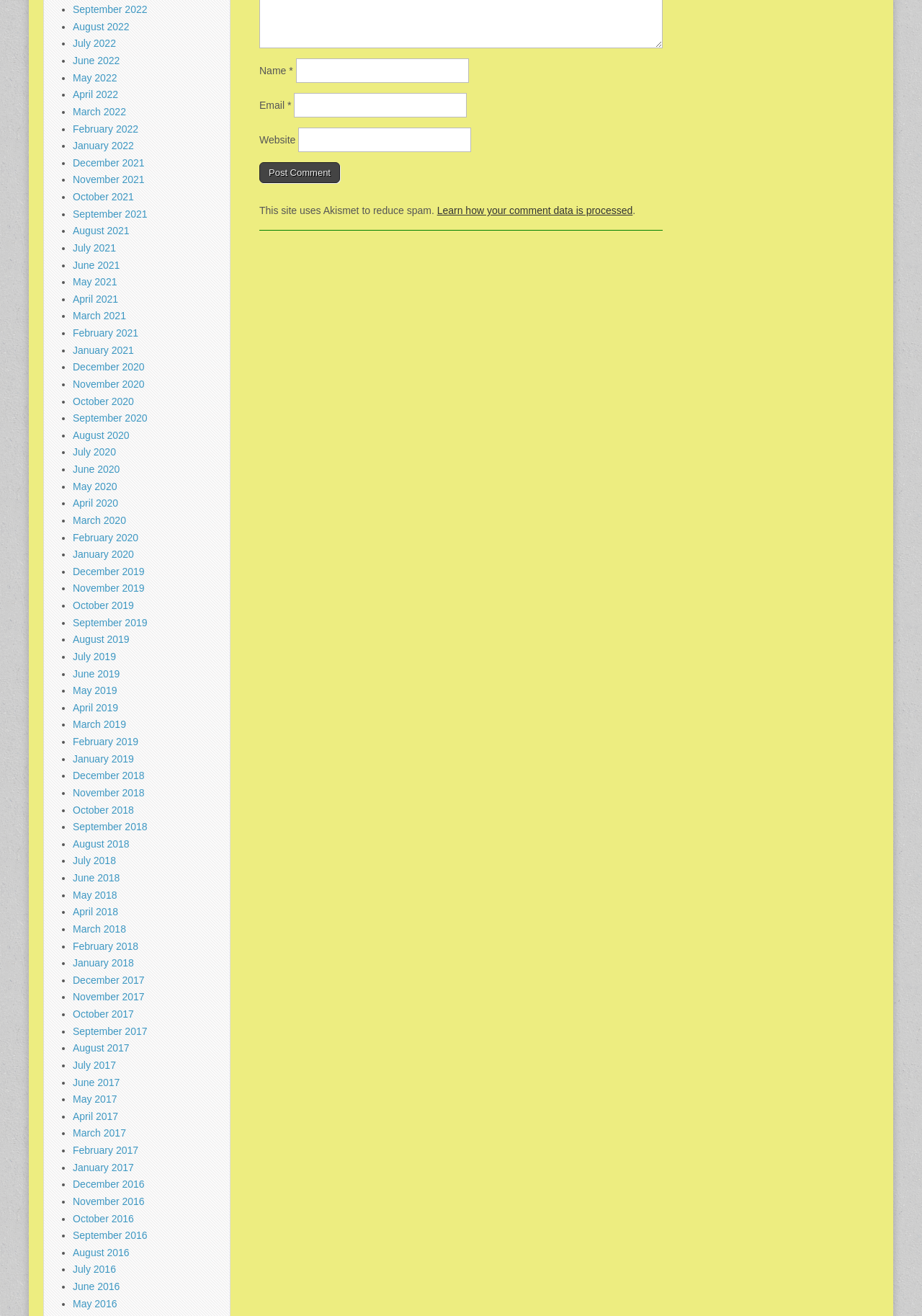Identify the bounding box coordinates of the section that should be clicked to achieve the task described: "Learn how your comment data is processed".

[0.474, 0.156, 0.686, 0.164]